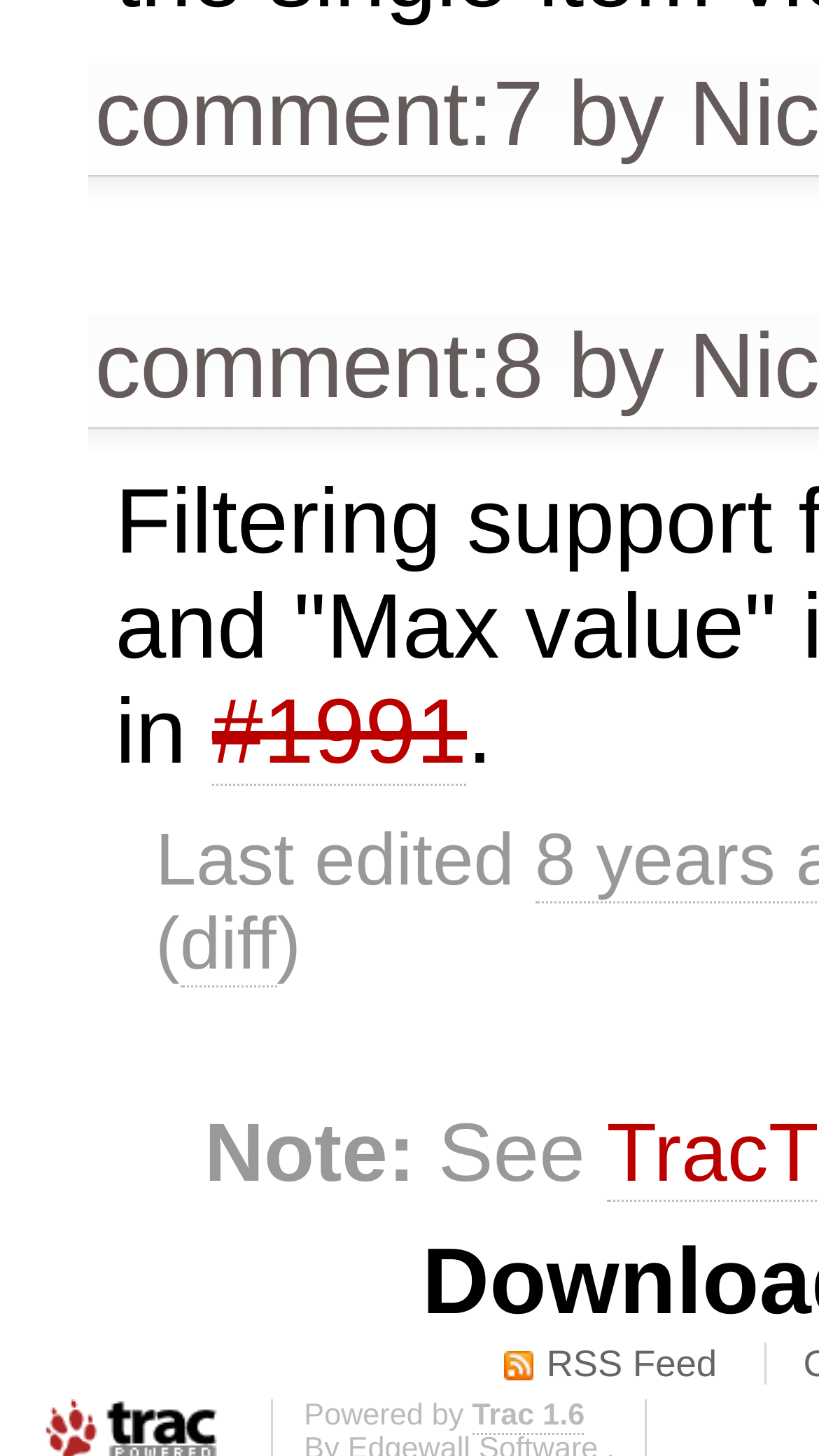Use a single word or phrase to answer the question:
How many links are there on the webpage?

7